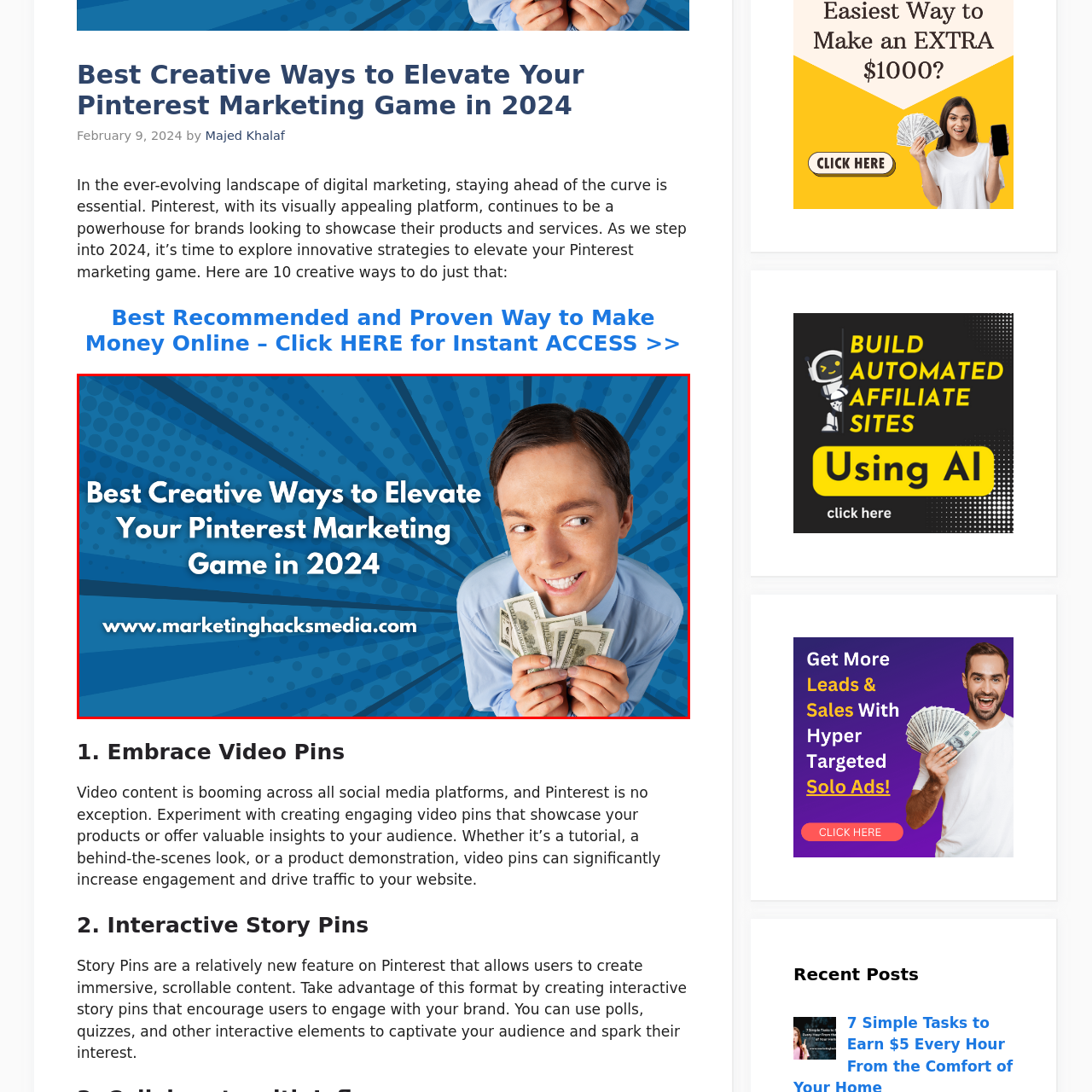Look closely at the zone within the orange frame and give a detailed answer to the following question, grounding your response on the visual details: 
What is the URL displayed at the bottom of the image?

The URL displayed at the bottom of the image is www.marketinghacksmmedia.com because the caption explicitly states that the website URL is displayed at the bottom of the image, inviting viewers to explore further resources.